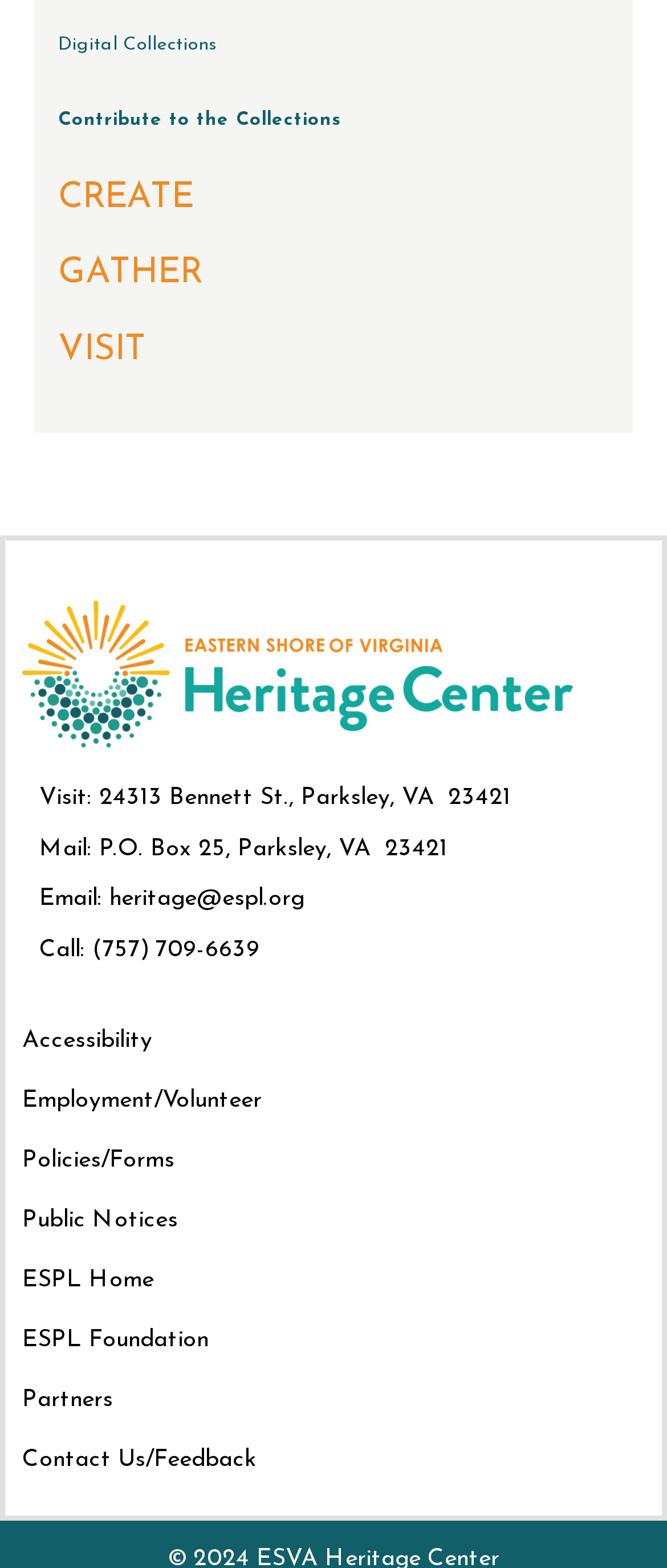What are the different sections available on the ESPL website?
Could you give a comprehensive explanation in response to this question?

I found the different sections by looking at the link elements with various contents such as 'Accessibility', 'Employment/Volunteer', 'Policies/Forms', and so on, which are located at the bottom of the webpage.